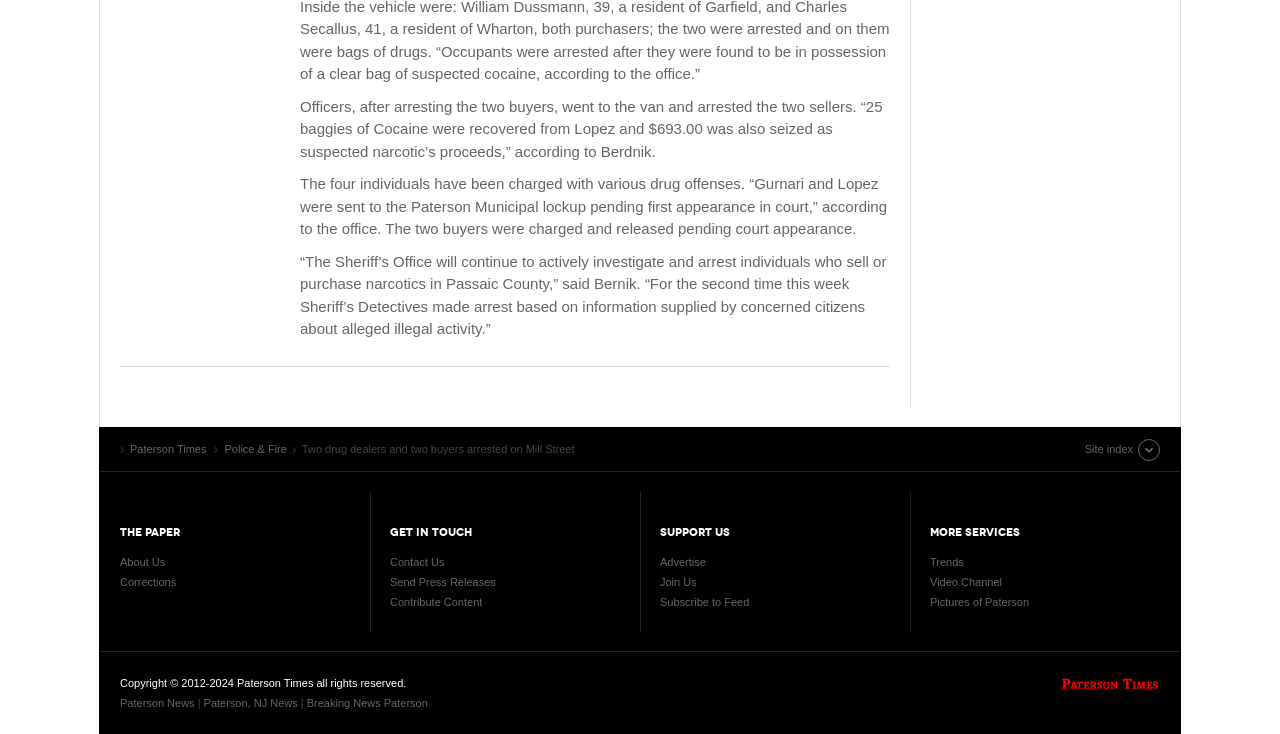What is the name of the newspaper? Observe the screenshot and provide a one-word or short phrase answer.

Paterson Times